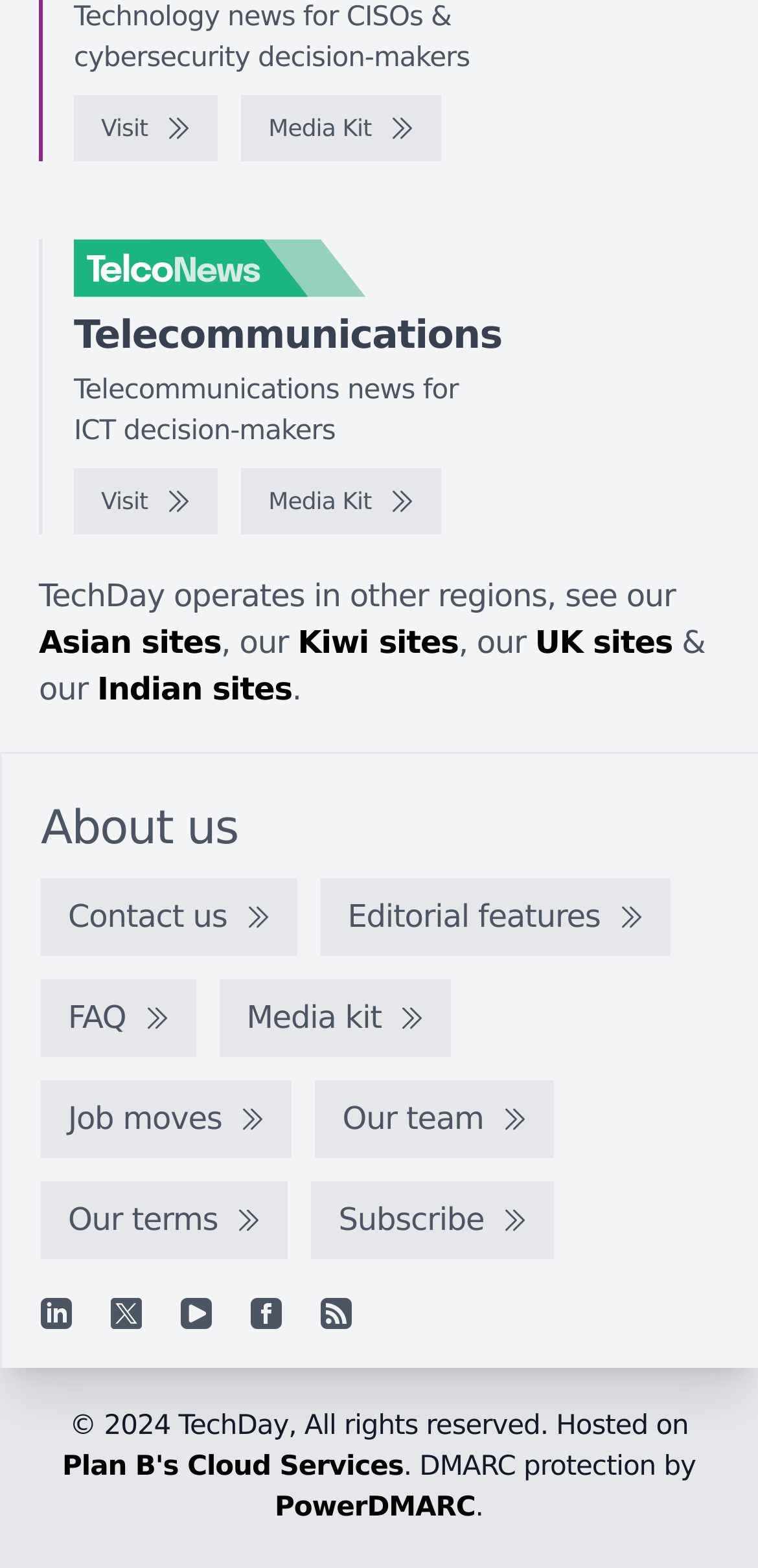How many regions does TechDay operate in?
Look at the screenshot and respond with one word or a short phrase.

At least 4